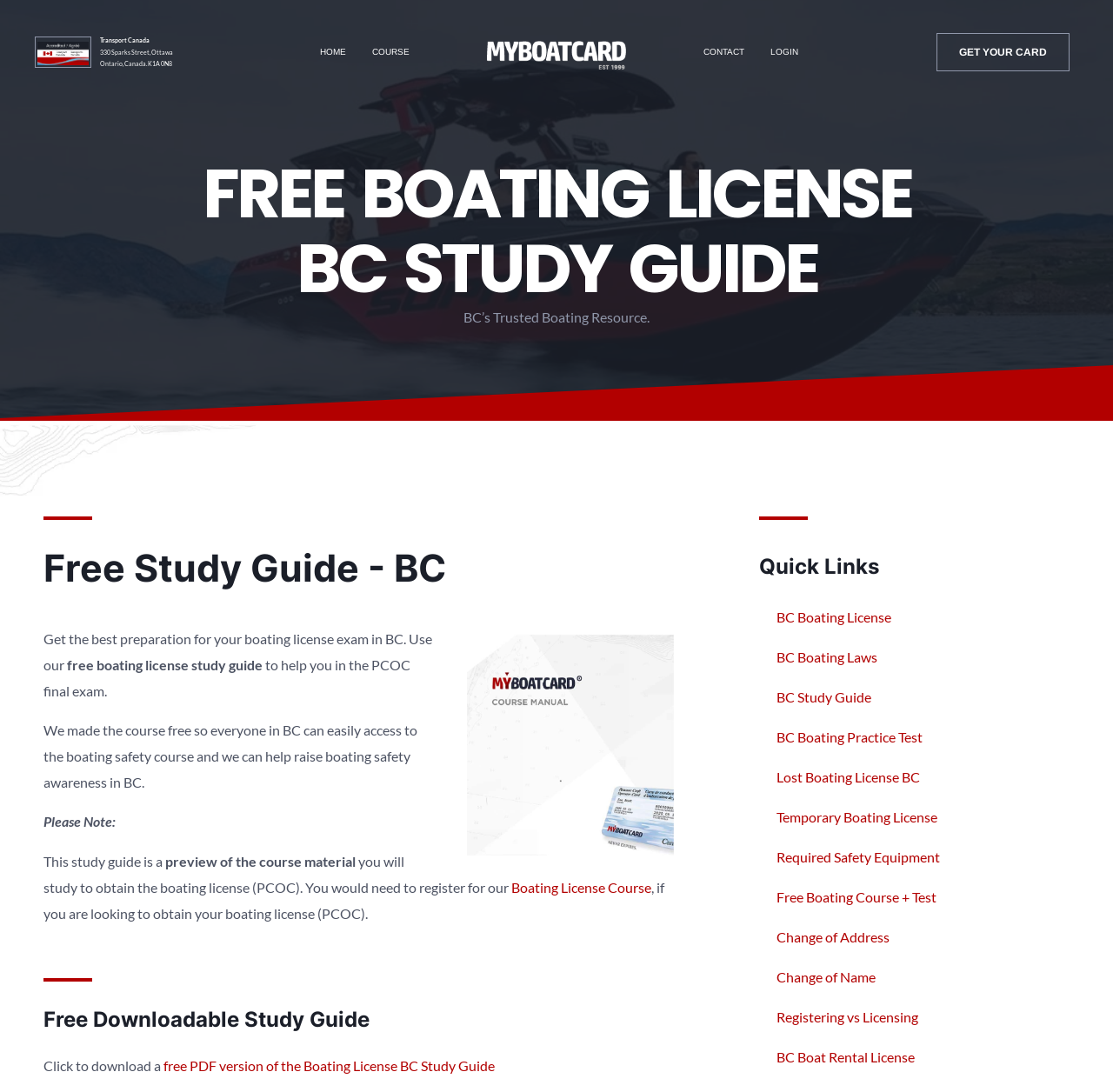Carefully observe the image and respond to the question with a detailed answer:
What is the format of the downloadable study guide?

I found the format of the downloadable study guide by reading the link element at the bottom of the webpage, which mentions 'free PDF version of the Boating License BC Study Guide'.